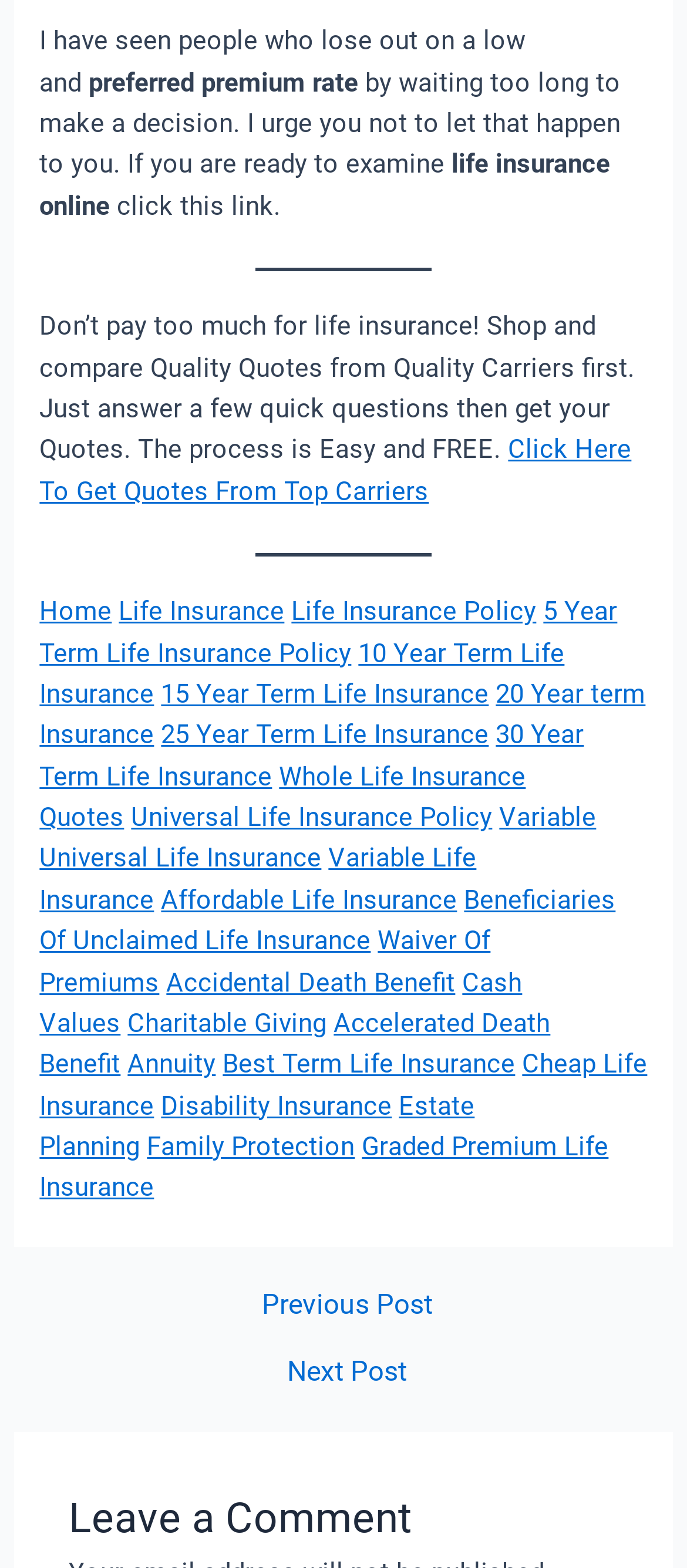Identify the bounding box coordinates of the region that needs to be clicked to carry out this instruction: "Learn about 10 year term life insurance". Provide these coordinates as four float numbers ranging from 0 to 1, i.e., [left, top, right, bottom].

[0.058, 0.406, 0.822, 0.453]